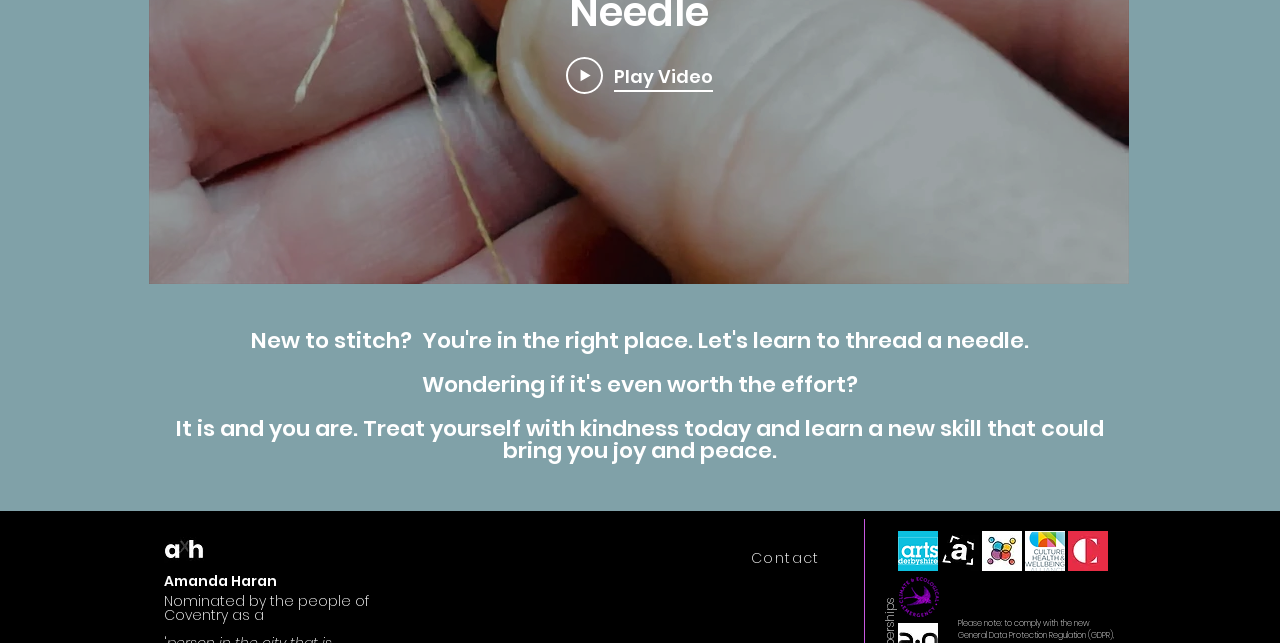How many logos are present on the webpage?
Please answer the question with a detailed and comprehensive explanation.

There are 6 logos present on the webpage, which are Amanda Haran Textile Artist Logo, Coventry Artspace_edited.jpg, Climate & Ecological Emergency Logo Memb, Culture Health And Wellbeing Alliance.png, Culture Central Red Logo_edited.jpg, and National Centre For Family Learning Logo.jpeg.